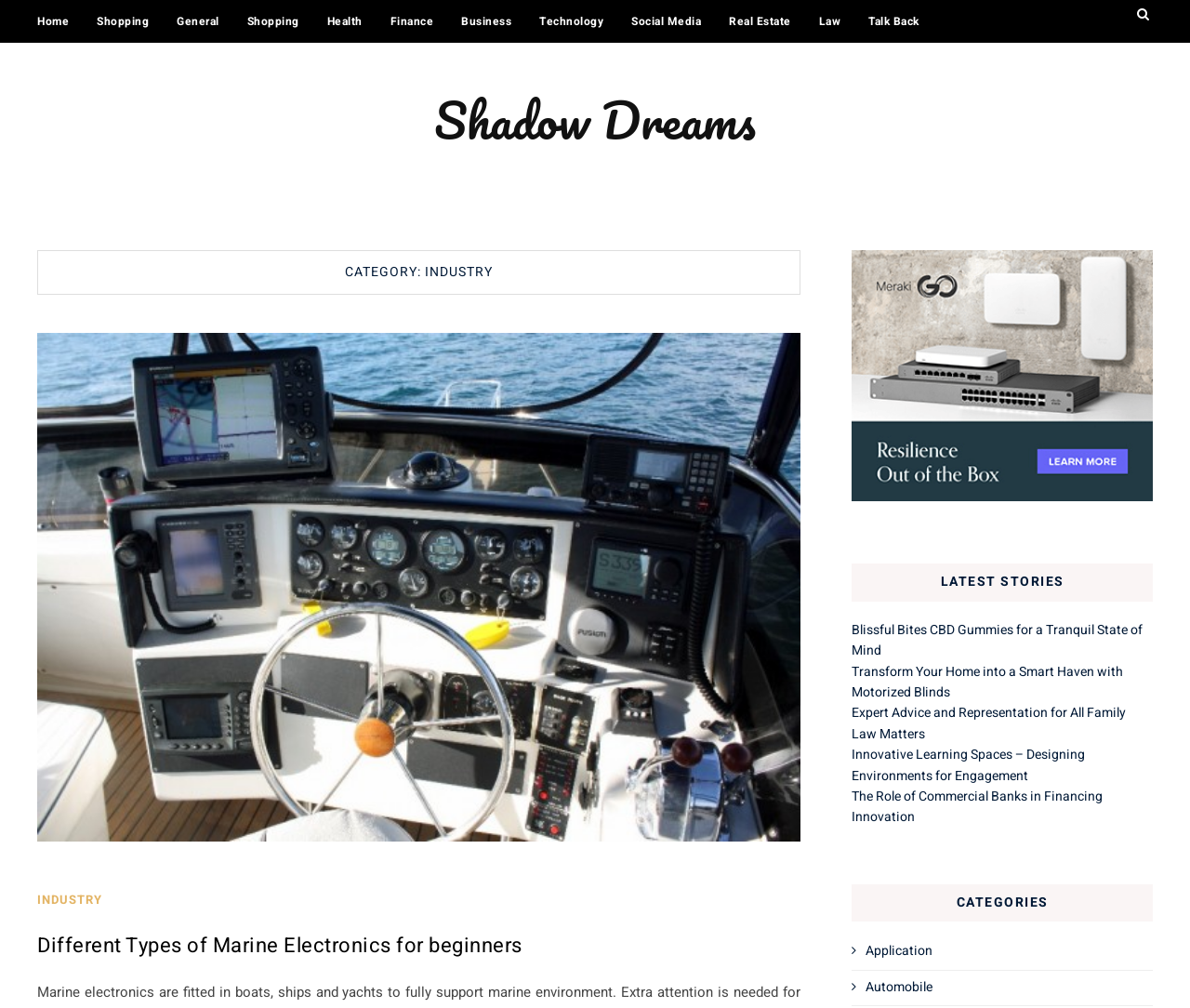How many categories are listed?
Based on the image, answer the question with as much detail as possible.

I counted the number of links under the 'CATEGORIES' heading, which are 'Application', 'Automobile', and 15 others listed horizontally at the top of the page.